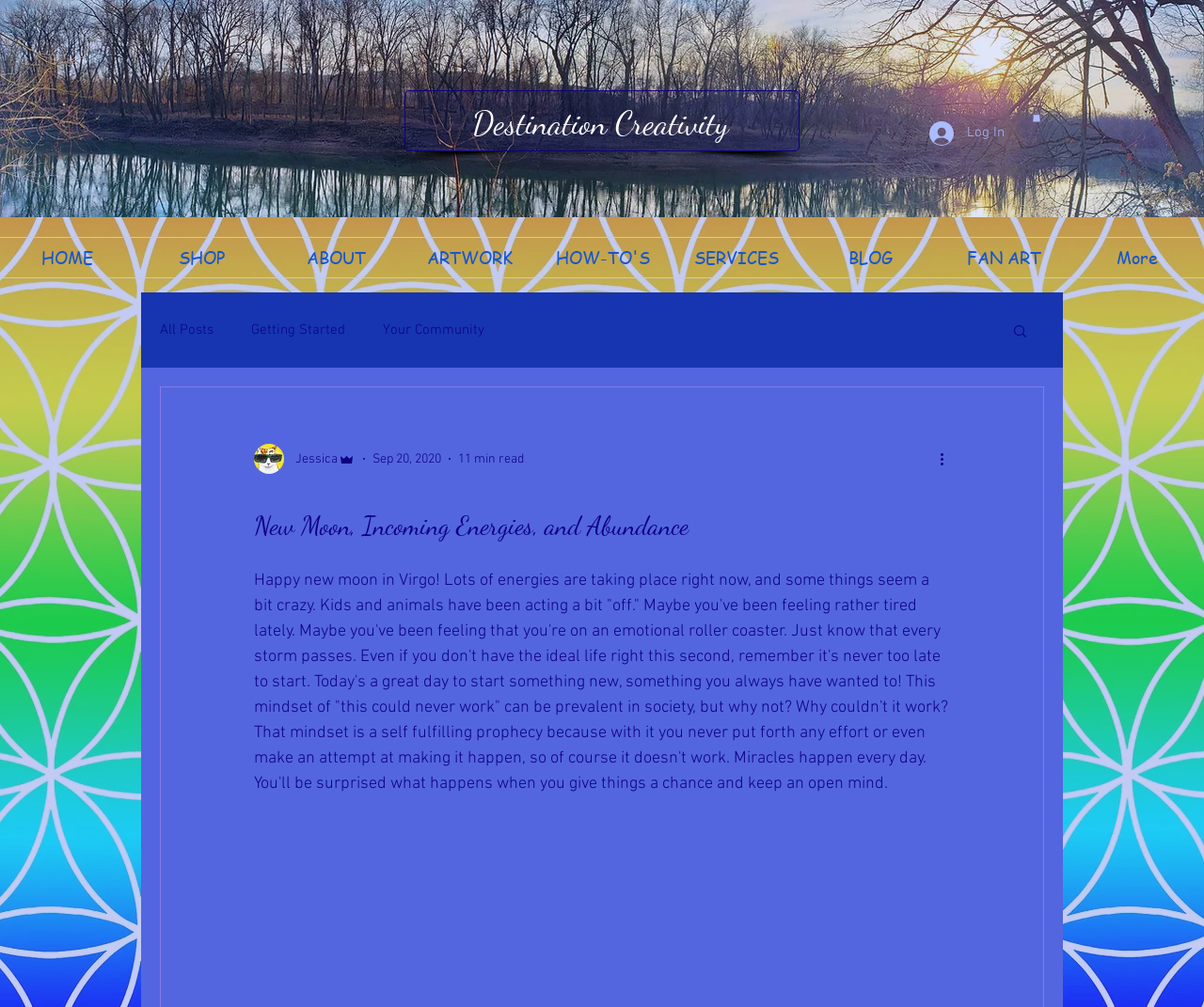Can you find the bounding box coordinates of the area I should click to execute the following instruction: "View 'All Posts'"?

[0.133, 0.319, 0.177, 0.336]